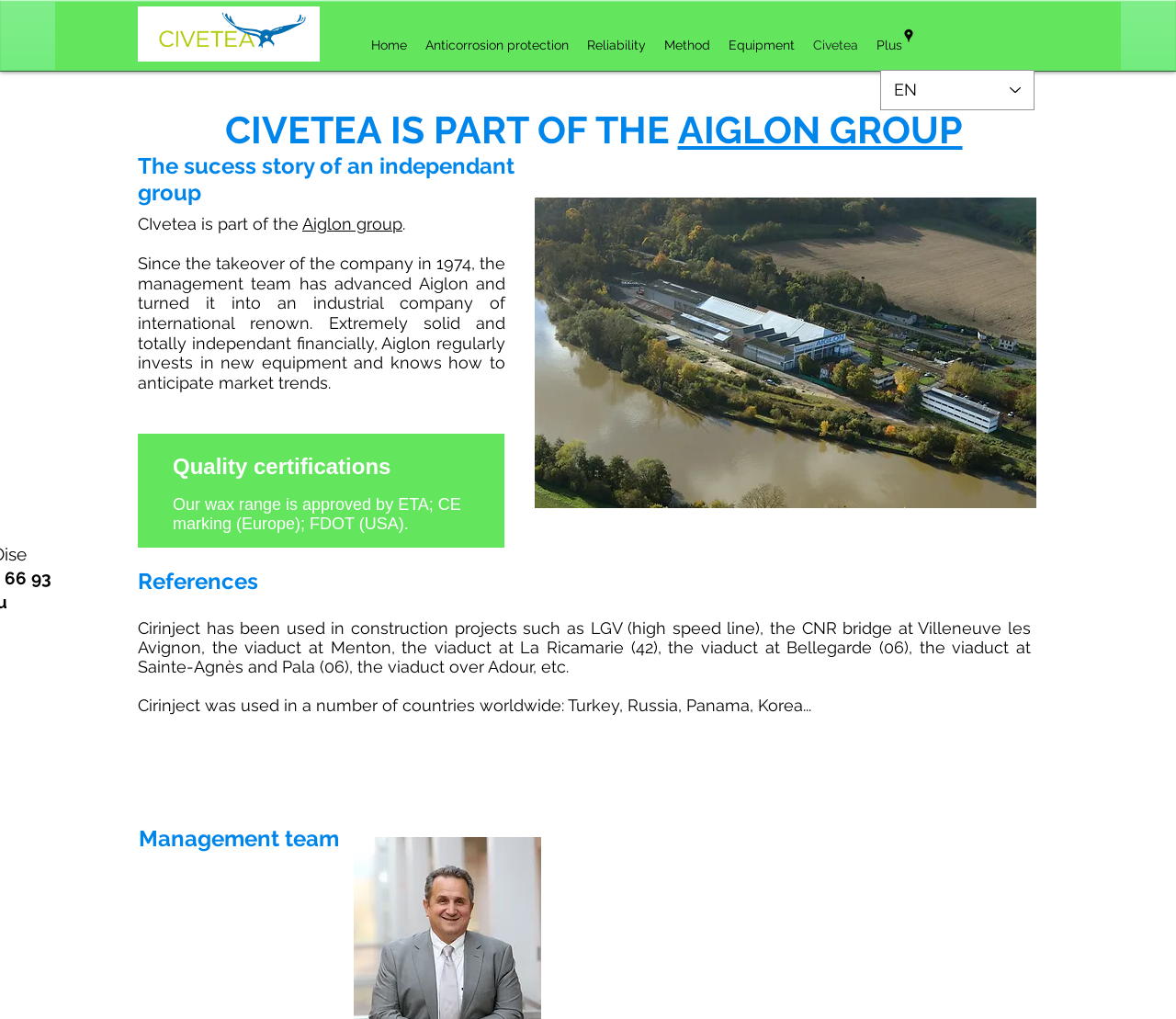What is the company name?
Make sure to answer the question with a detailed and comprehensive explanation.

The company name is obtained from the root element 'Company | Civetea' and also from the link 'Civetea' in the navigation section.